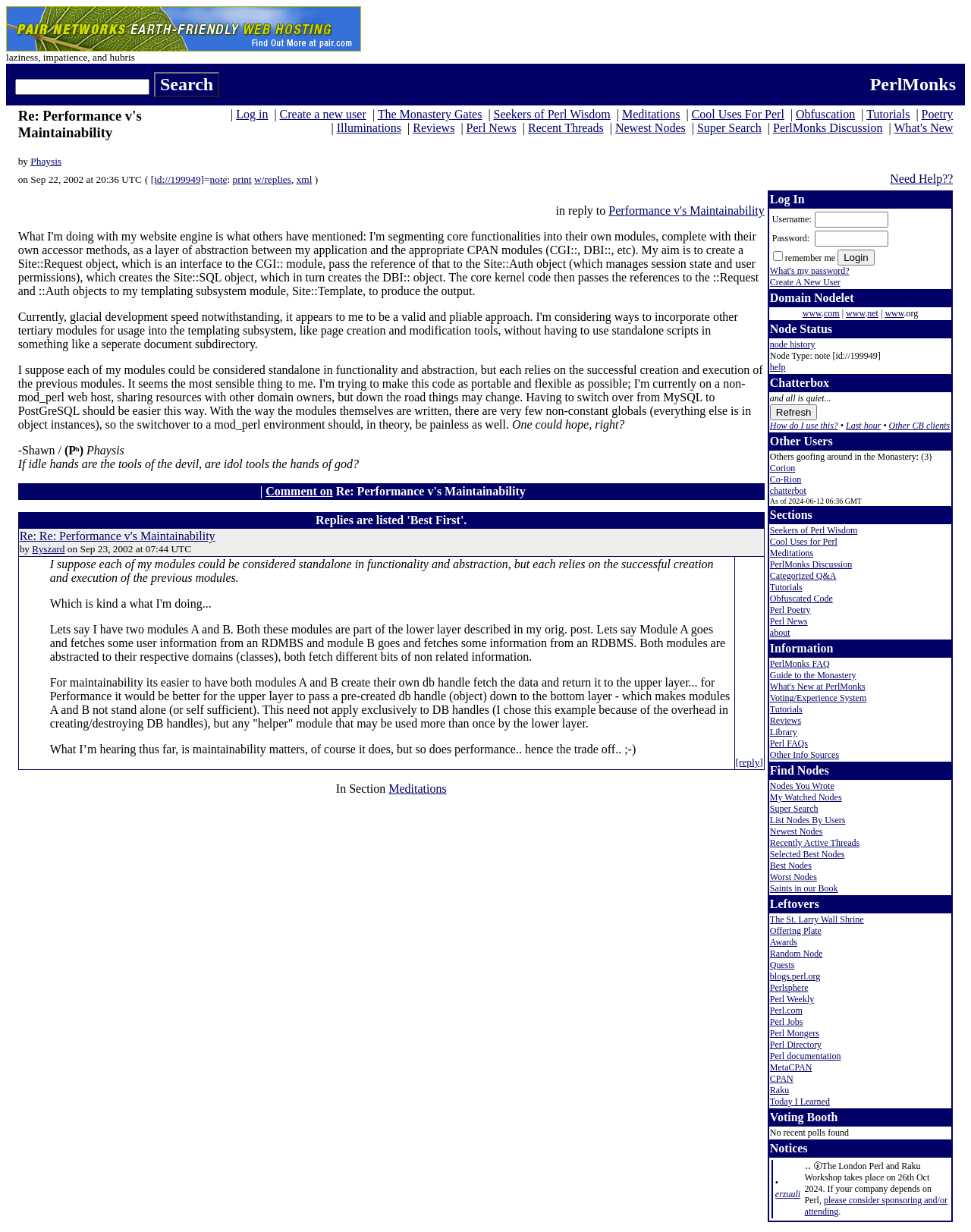Find the bounding box coordinates of the clickable area that will achieve the following instruction: "Create a new user".

[0.288, 0.087, 0.377, 0.098]